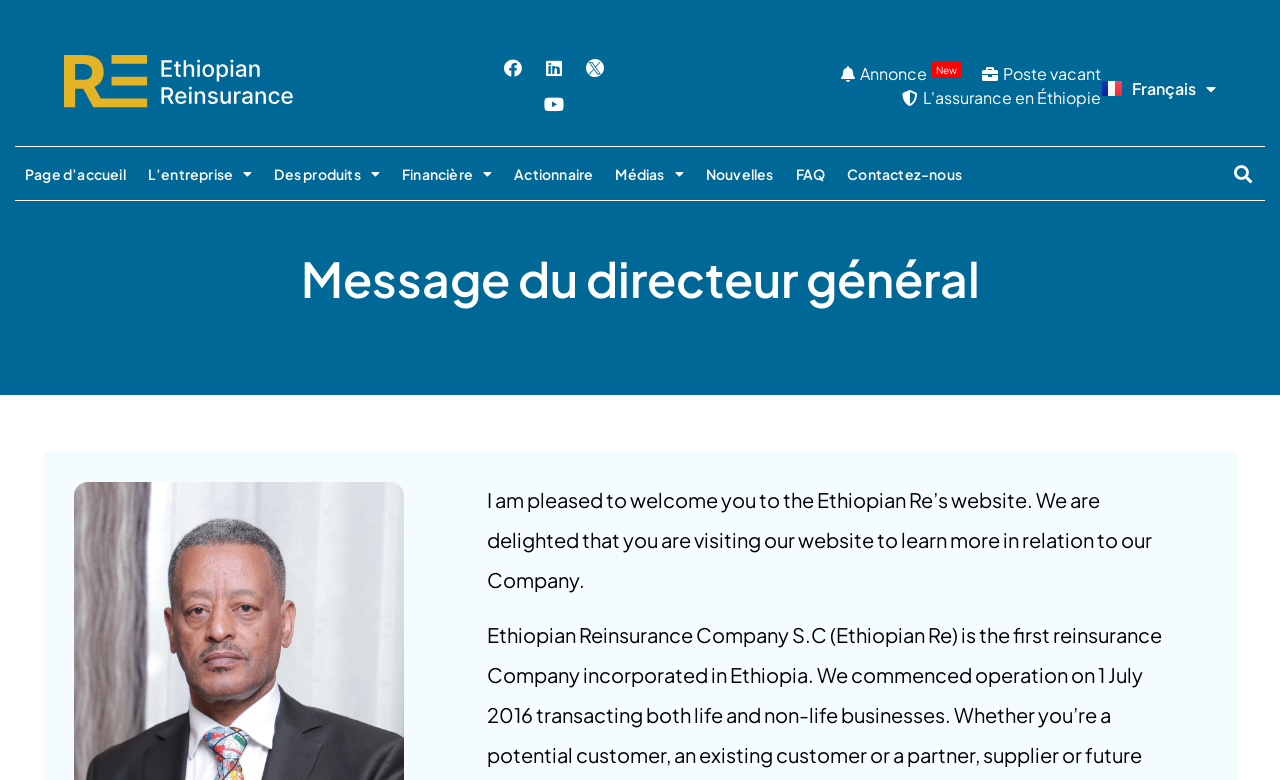Find and specify the bounding box coordinates that correspond to the clickable region for the instruction: "Search for something".

[0.958, 0.202, 0.984, 0.244]